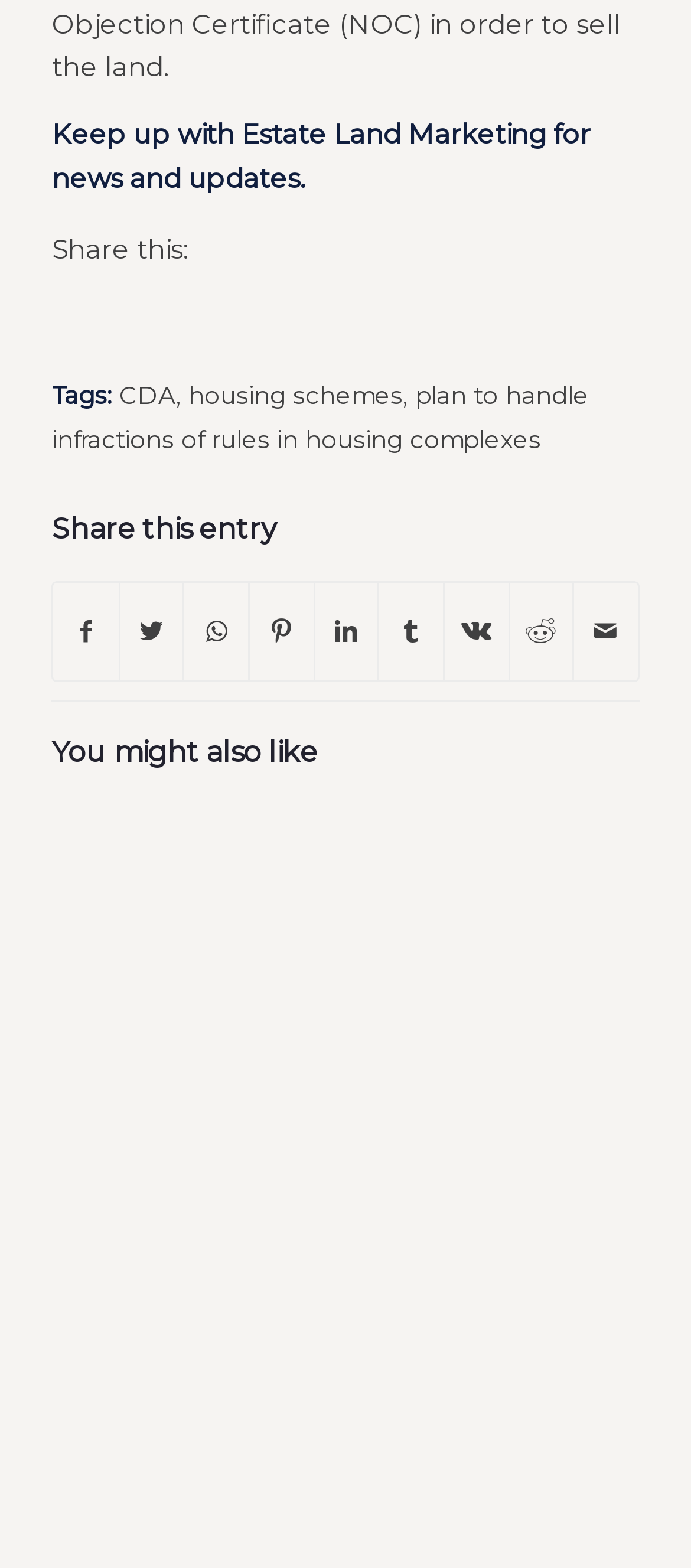Please identify the bounding box coordinates of the clickable element to fulfill the following instruction: "View the news about CDA". The coordinates should be four float numbers between 0 and 1, i.e., [left, top, right, bottom].

[0.172, 0.243, 0.254, 0.261]